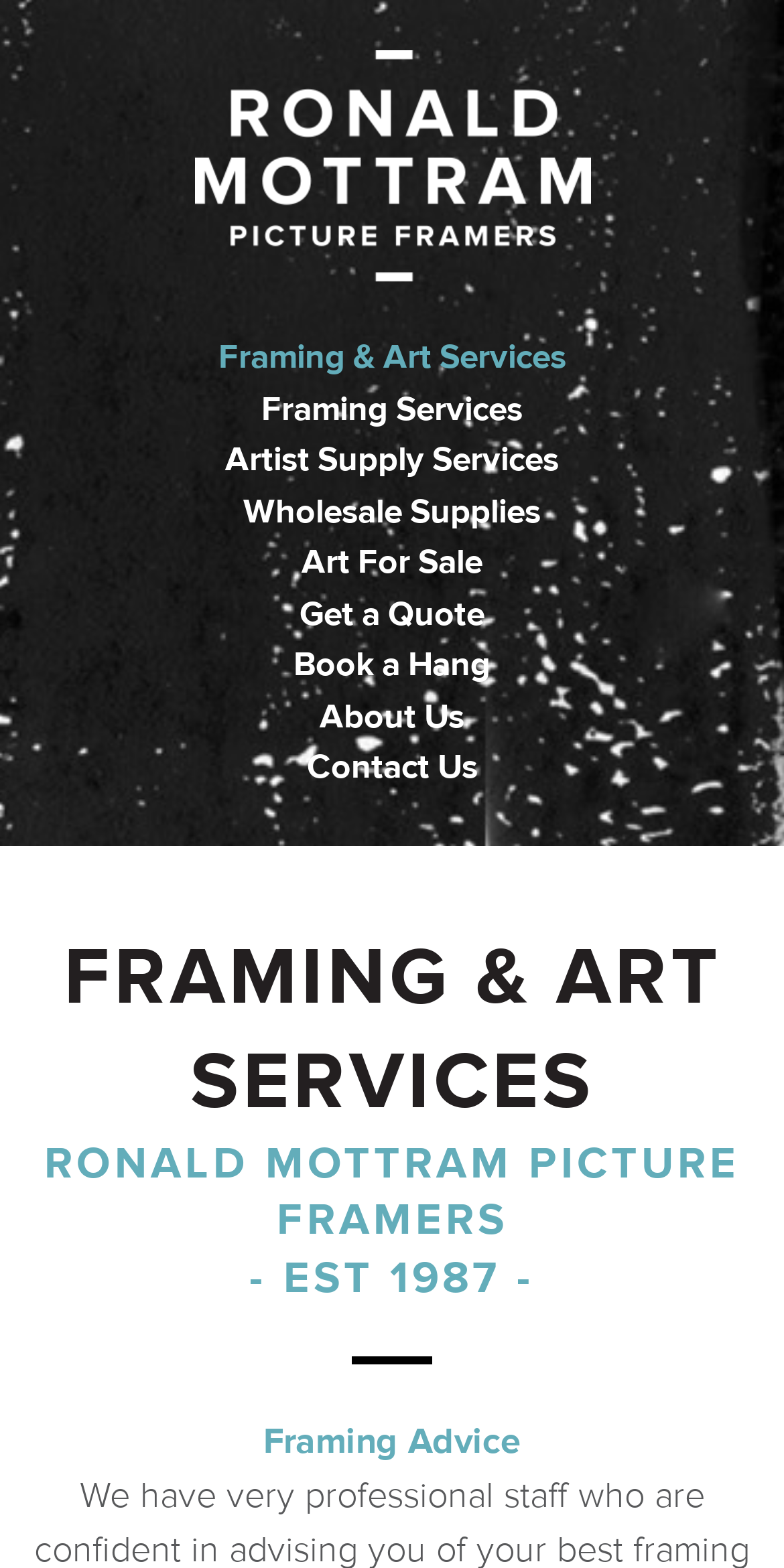With reference to the screenshot, provide a detailed response to the question below:
What is the name of the company?

I found the company name by looking at the logo link at the top of the page, which says 'Ronald Mottram Picture Framers – Christchurch Picture Framing Ltd logo'.